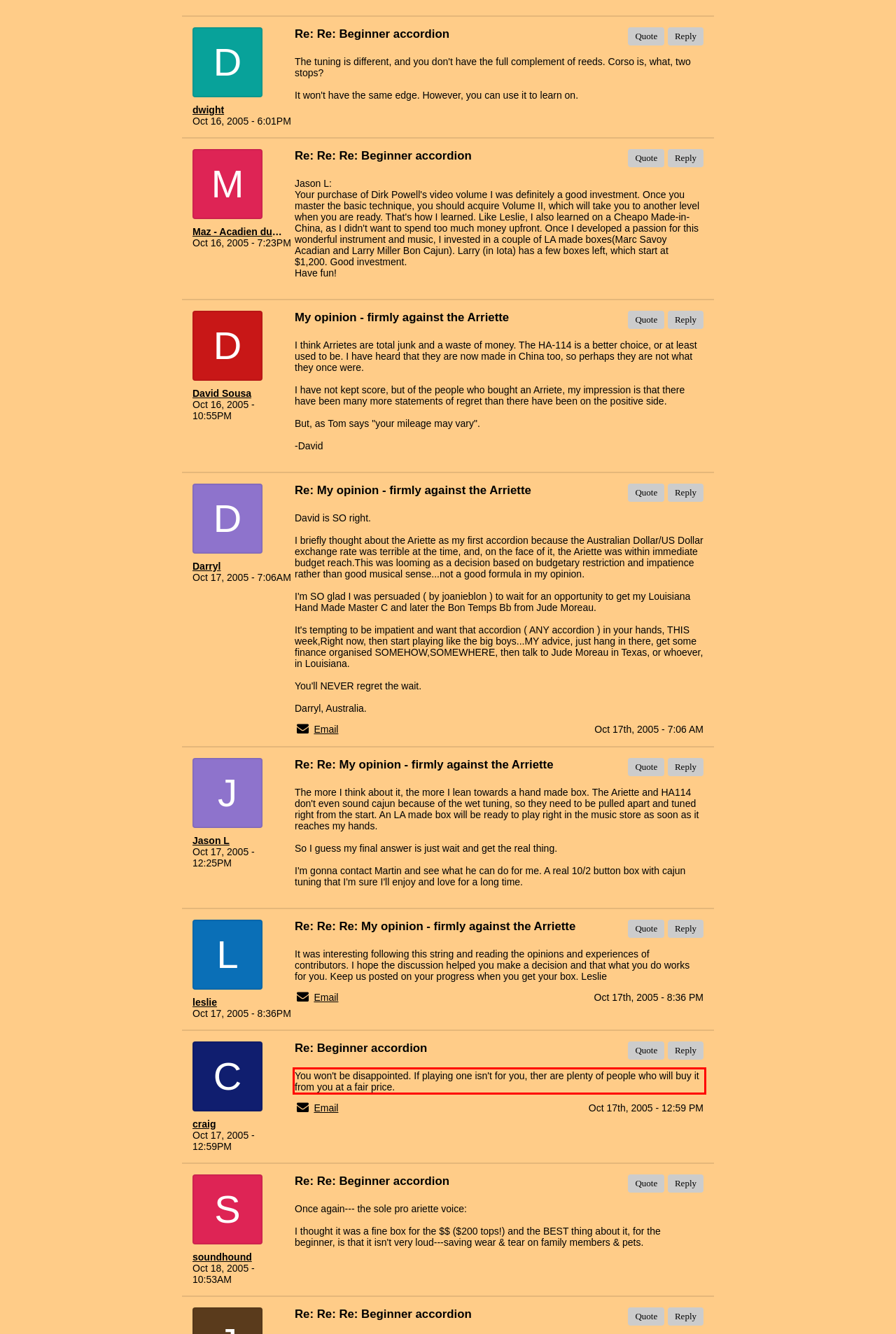Given a screenshot of a webpage, identify the red bounding box and perform OCR to recognize the text within that box.

You won't be disappointed. If playing one isn't for you, ther are plenty of people who will buy it from you at a fair price.